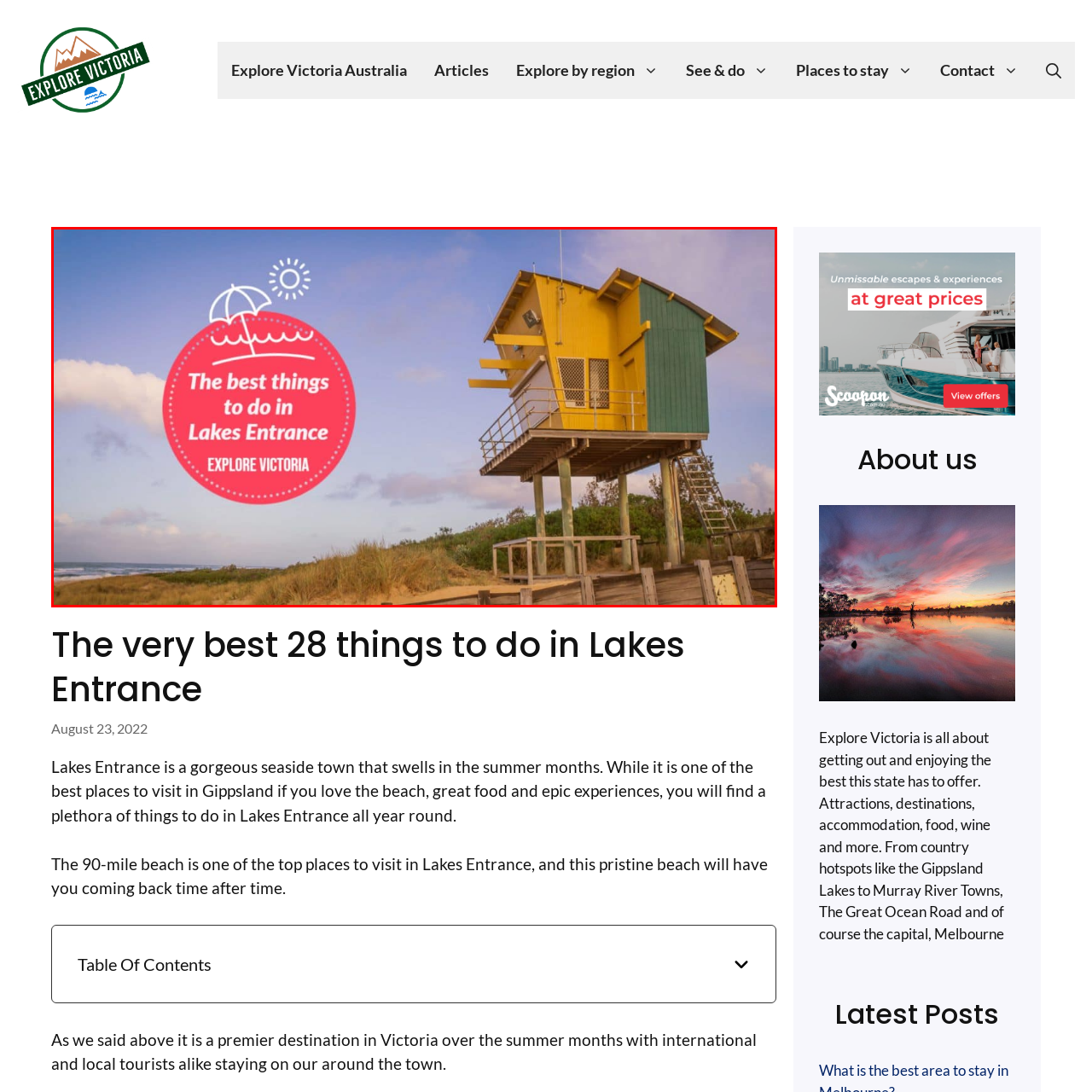Take a close look at the image outlined by the red bounding box and give a detailed response to the subsequent question, with information derived from the image: What is the purpose of the lifeguard tower?

The caption hints at the tower's essential role in ensuring the safety of beachgoers, which implies that the lifeguard tower is responsible for monitoring and responding to any emergencies or accidents that may occur on the beach.